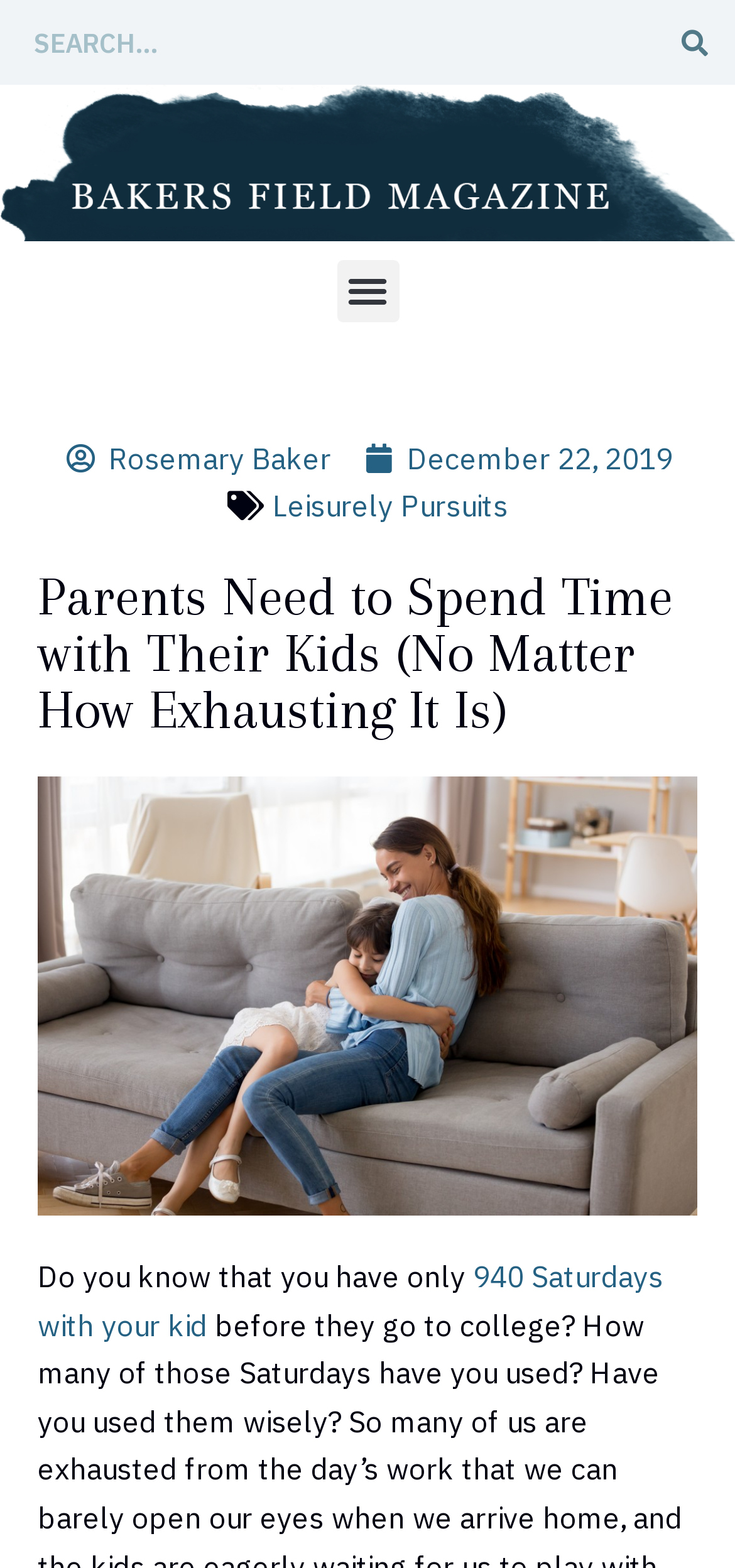What is the category of the article?
Based on the screenshot, provide your answer in one word or phrase.

Leisurely Pursuits